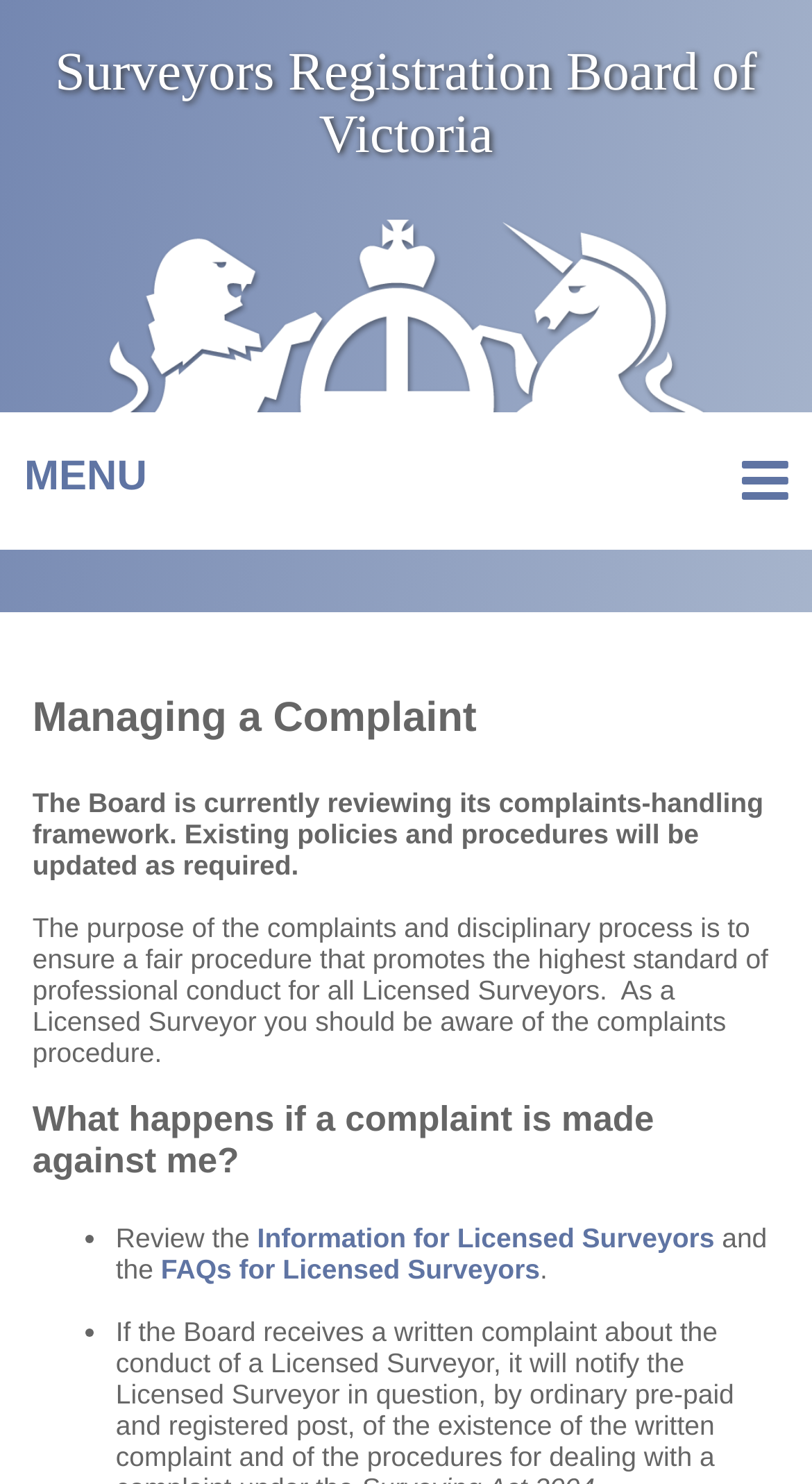Your task is to find and give the main heading text of the webpage.

Managing a Complaint